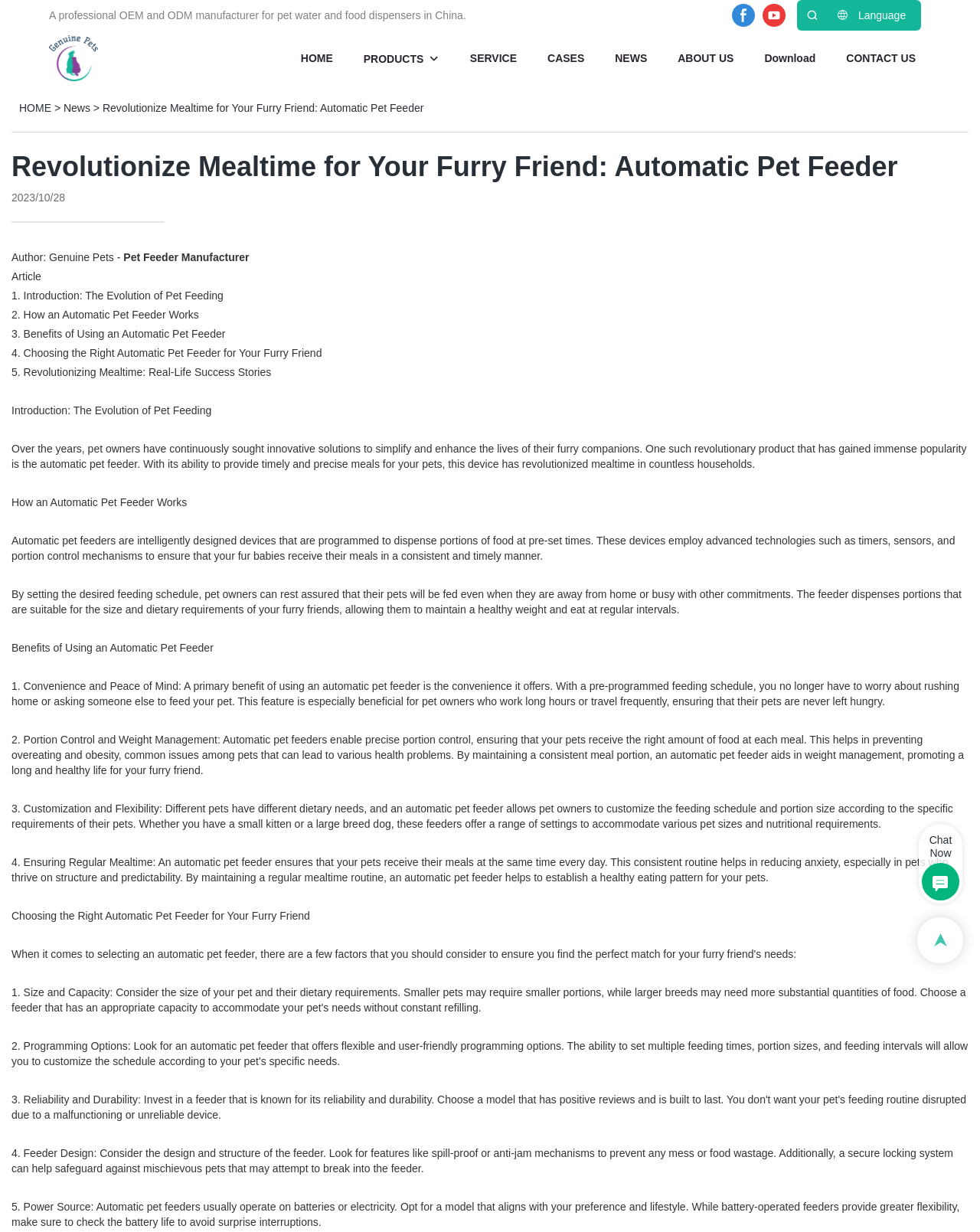Identify the bounding box coordinates of the part that should be clicked to carry out this instruction: "Click the Download link".

[0.78, 0.04, 0.832, 0.055]